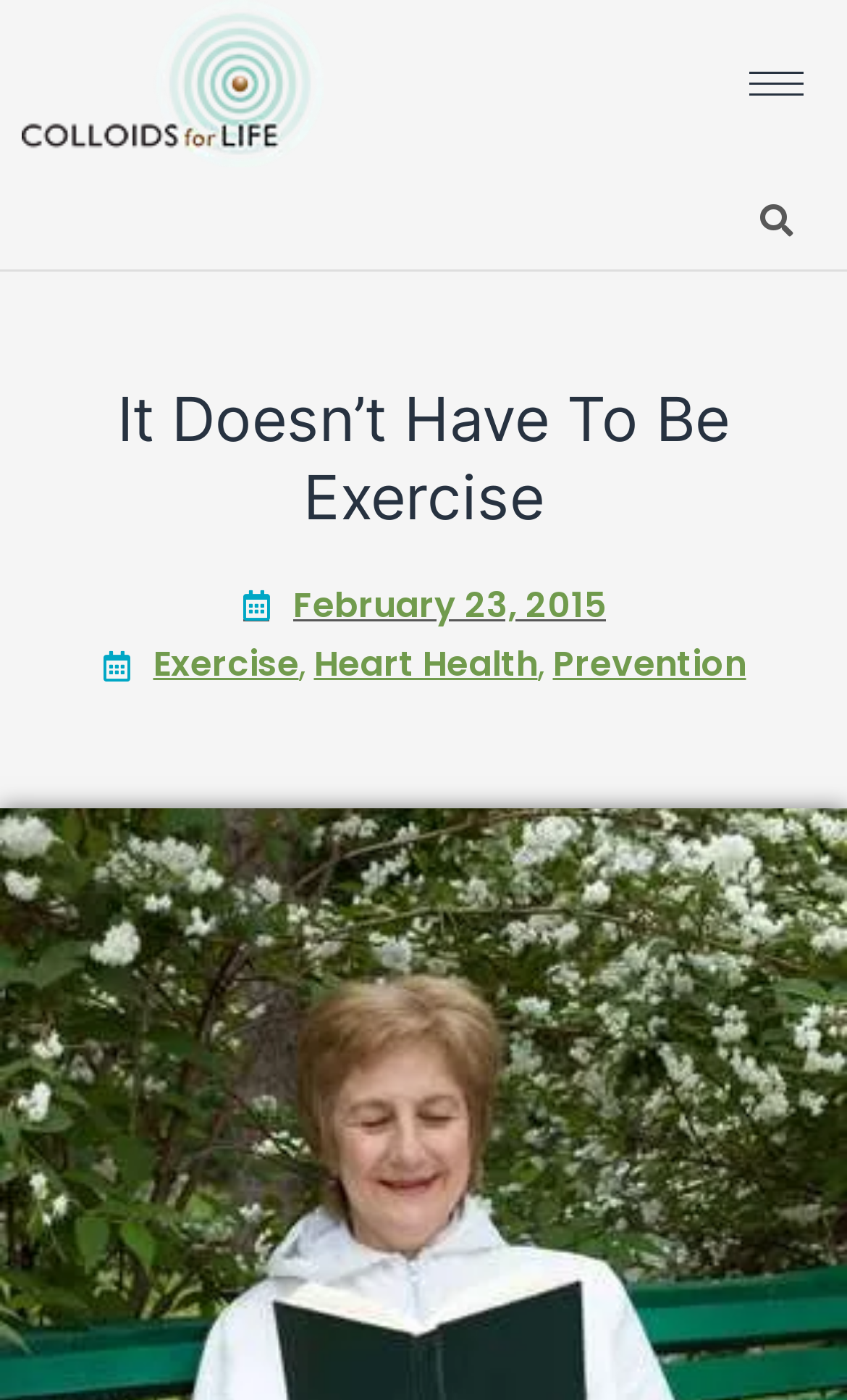Describe all visible elements and their arrangement on the webpage.

The webpage appears to be a blog post titled "It Doesn't Have To Be Exercise" on the Colloids for Life Blog. At the top right corner, there is a button with a hamburger icon. Below it, a search bar spans across the top of the page, with a searchbox labeled "Search" on the right side.

The main content of the page begins with a heading that matches the title of the blog post. Below the heading, there is a link indicating the publication date, "February 23, 2015". 

The main article is categorized under three topics, which are represented by links: "Exercise", "Heart Health", and "Prevention". These links are positioned in a horizontal line, with commas separating them. The article itself is not explicitly described in the accessibility tree, but based on the meta description, it likely discusses how exercise habits change with age due to various health conditions such as diabetes and arthritis.